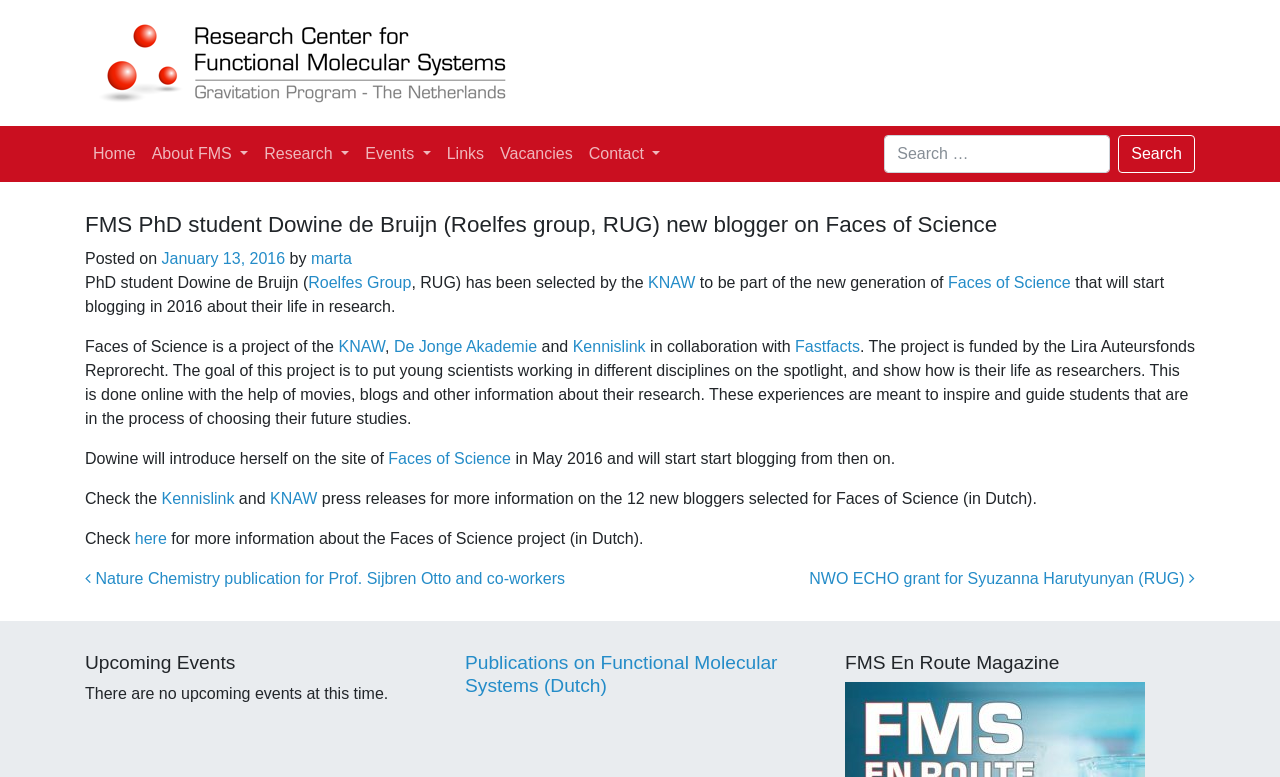Identify the bounding box coordinates of the clickable region necessary to fulfill the following instruction: "Read the article about FMS PhD student Dowine de Bruijn". The bounding box coordinates should be four float numbers between 0 and 1, i.e., [left, top, right, bottom].

[0.066, 0.273, 0.934, 0.709]